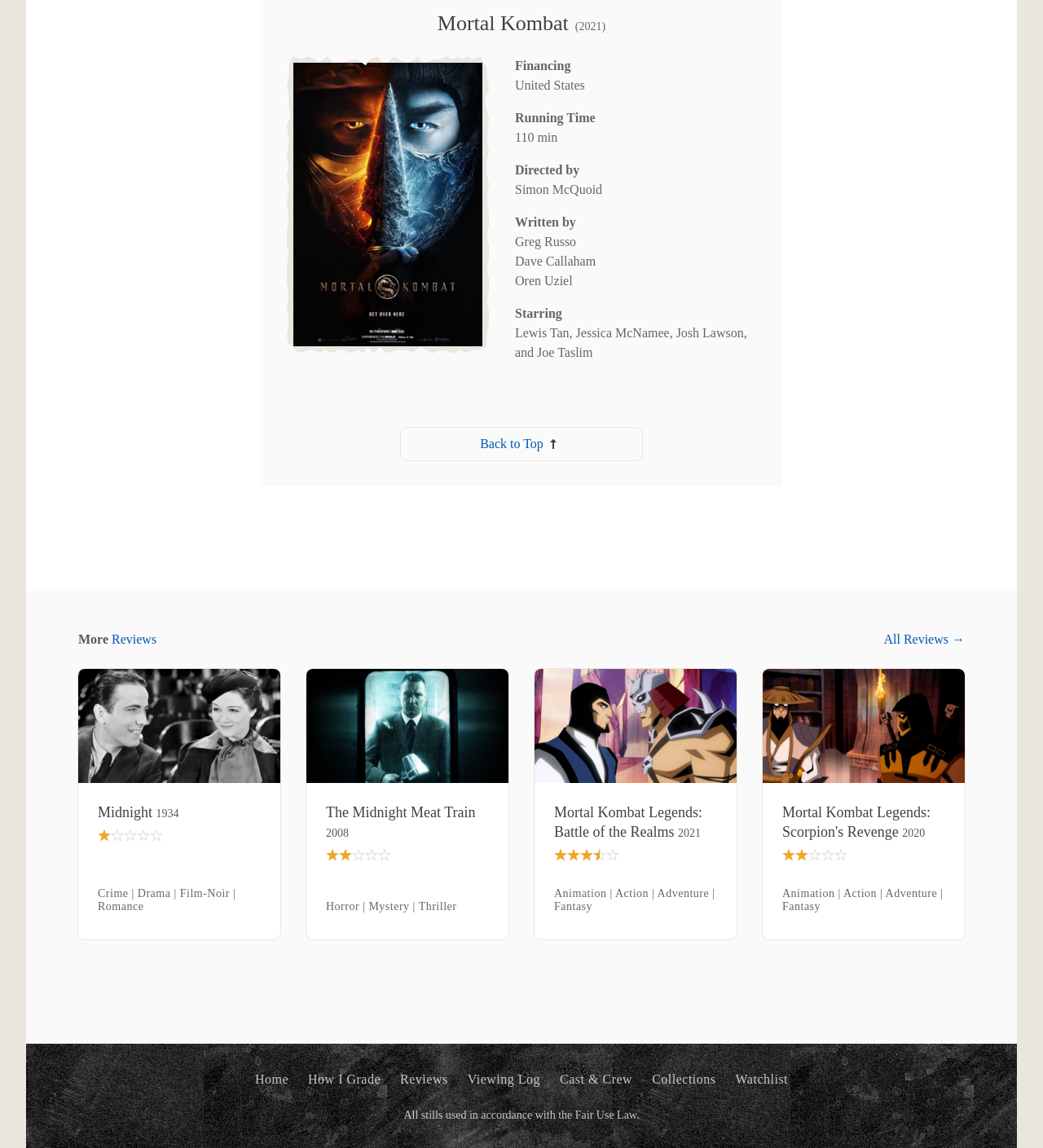Please give a succinct answer using a single word or phrase:
What are the genres of the movie?

Action, Adventure, Fantasy